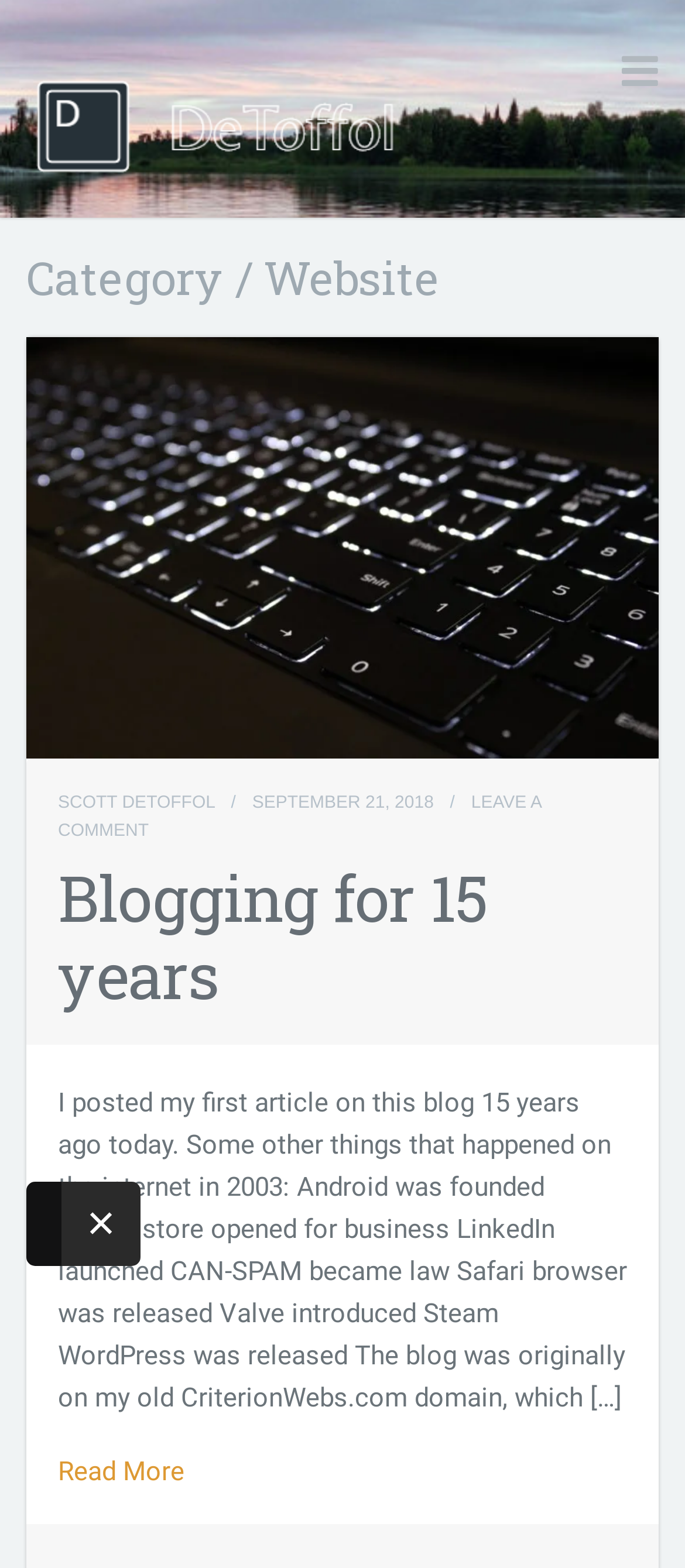Utilize the details in the image to thoroughly answer the following question: What is the author's name?

The author's name can be found by looking at the link element with the text 'SCOTT DETOFFOL' on the webpage, which is likely to be the author's name.